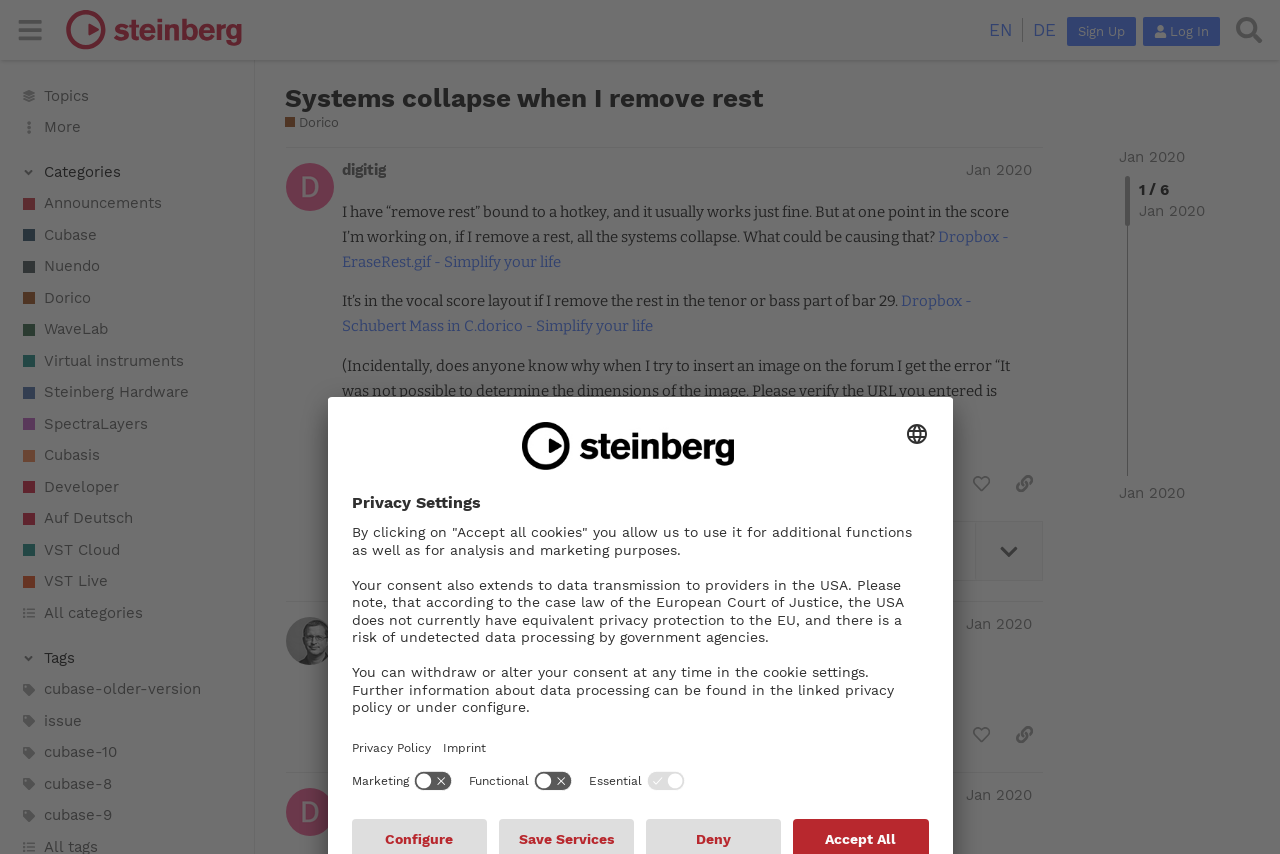What is the username of the person who made the post?
Answer the question with a single word or phrase, referring to the image.

digitig